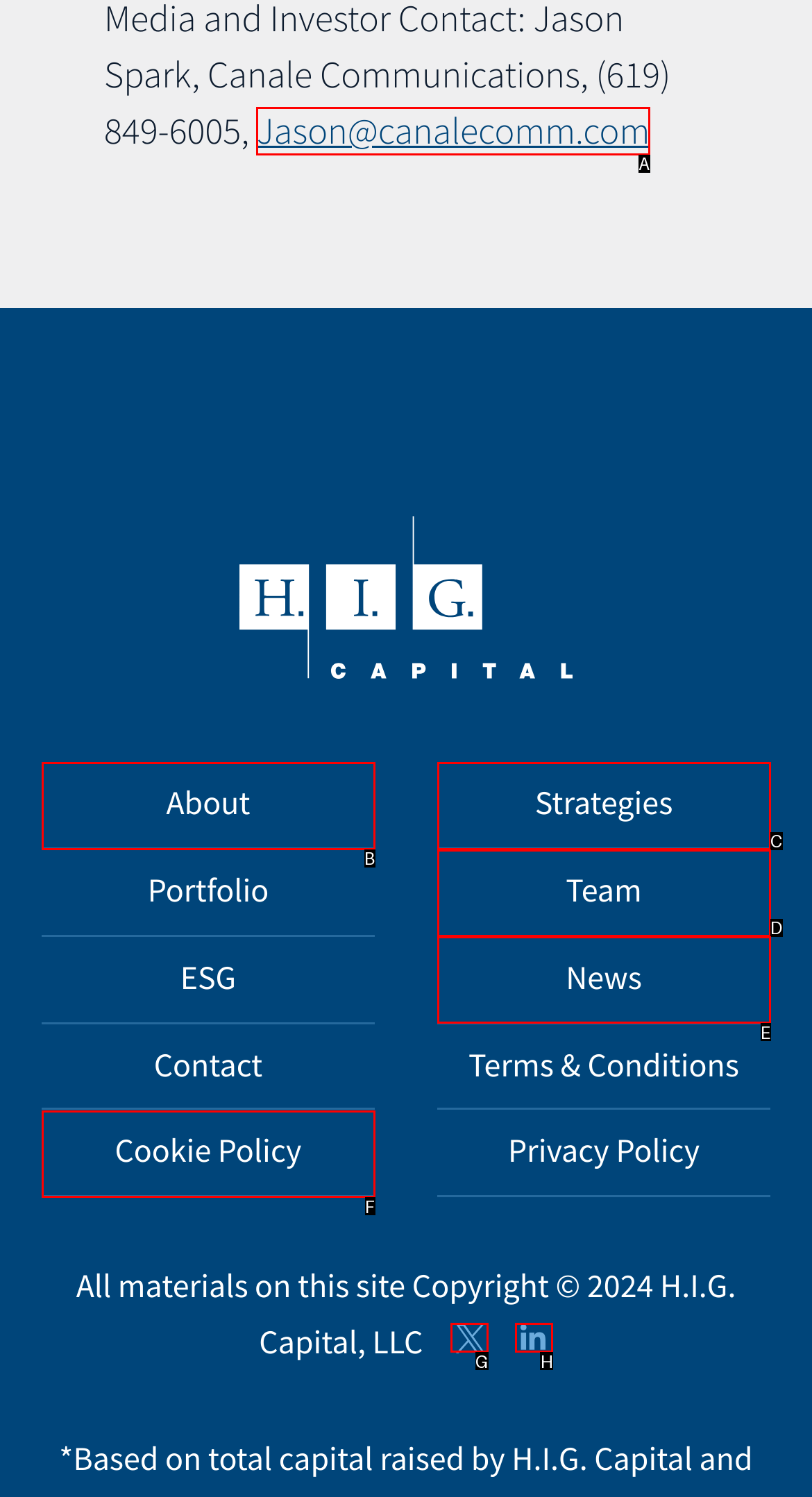Find the HTML element that matches the description provided: Cookie Policy
Answer using the corresponding option letter.

F